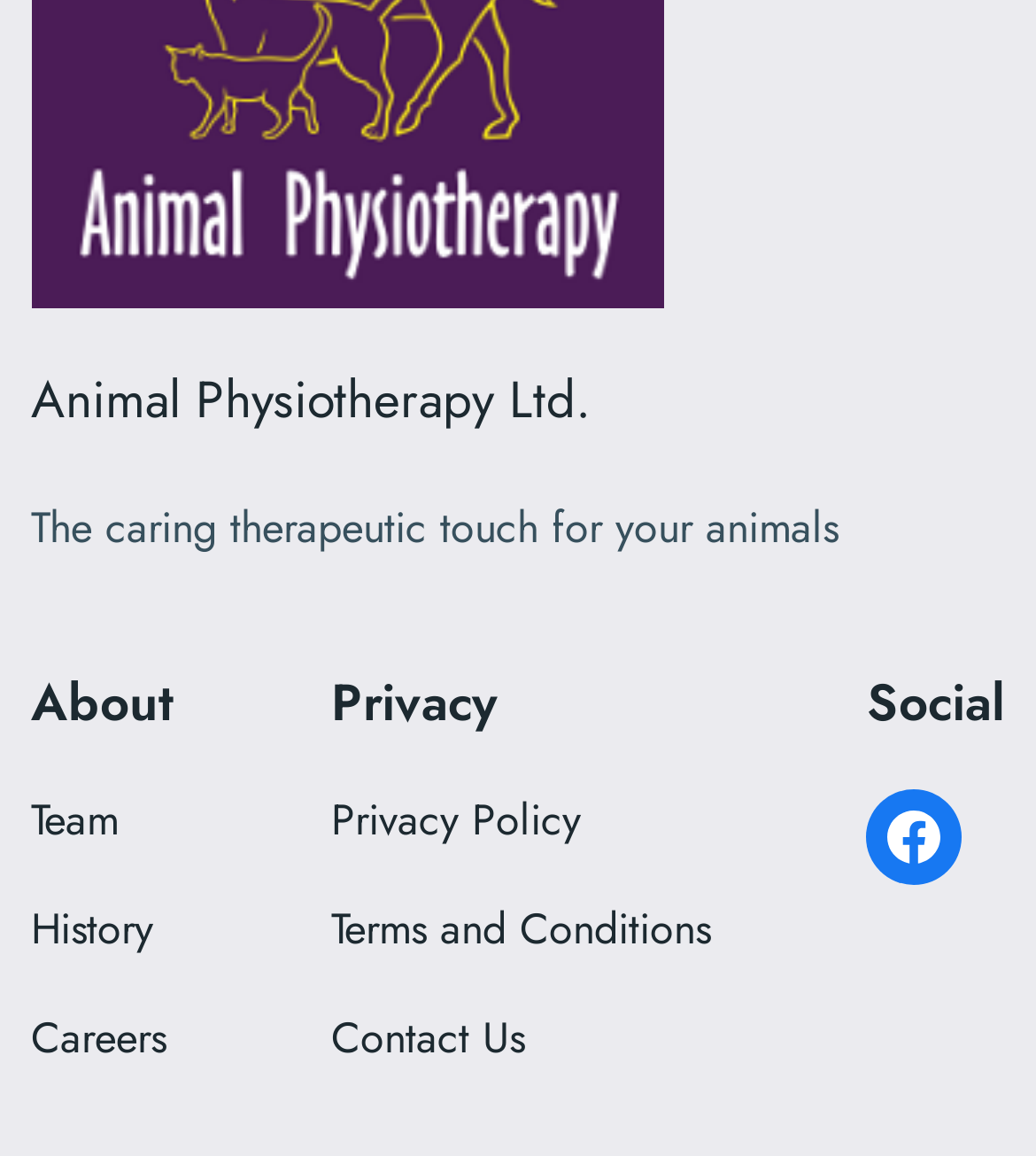What are the main sections of the webpage? From the image, respond with a single word or brief phrase.

About, Privacy, Social